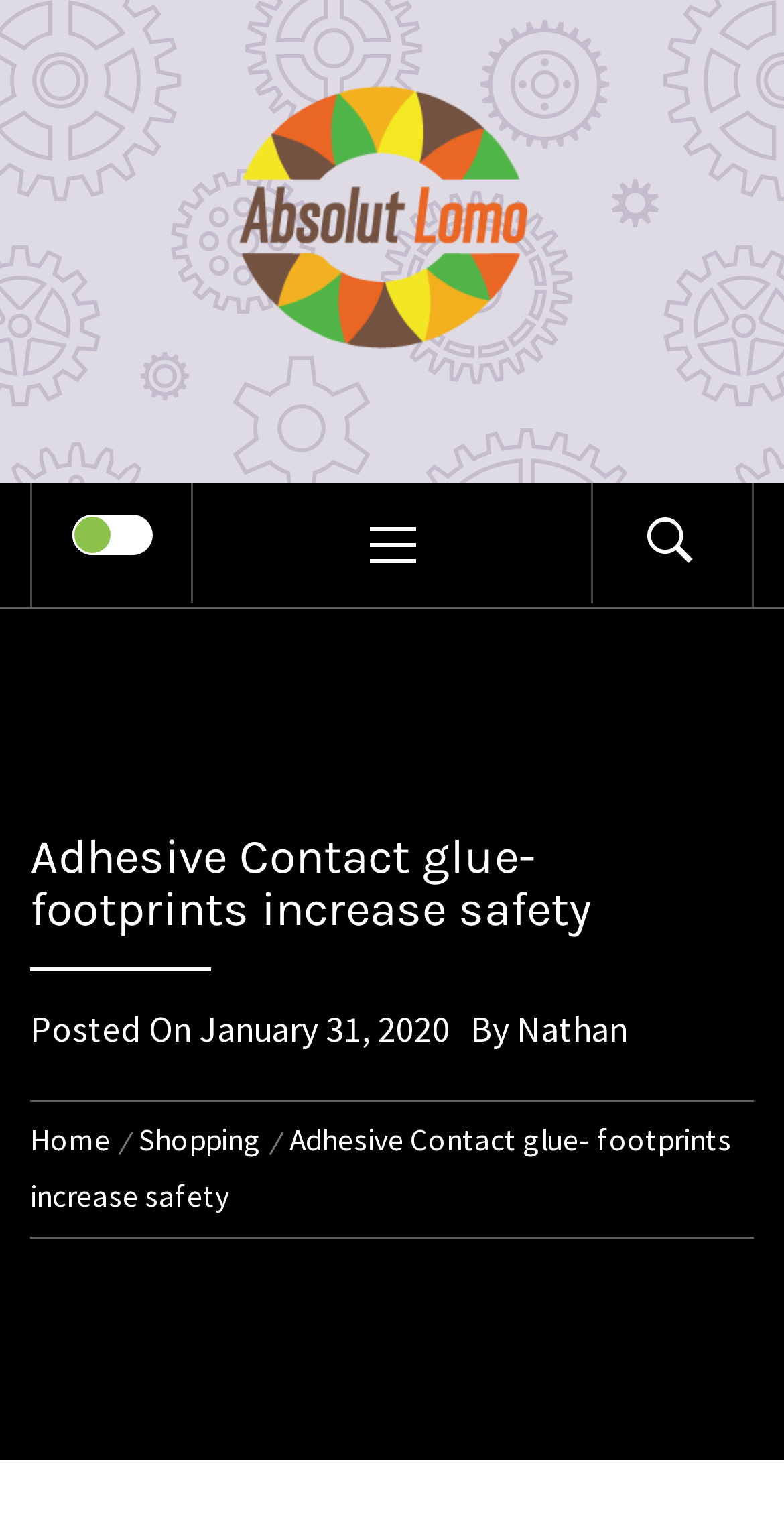Can you find the bounding box coordinates for the element to click on to achieve the instruction: "Click the Absolut Lomo link"?

[0.038, 0.053, 0.962, 0.23]